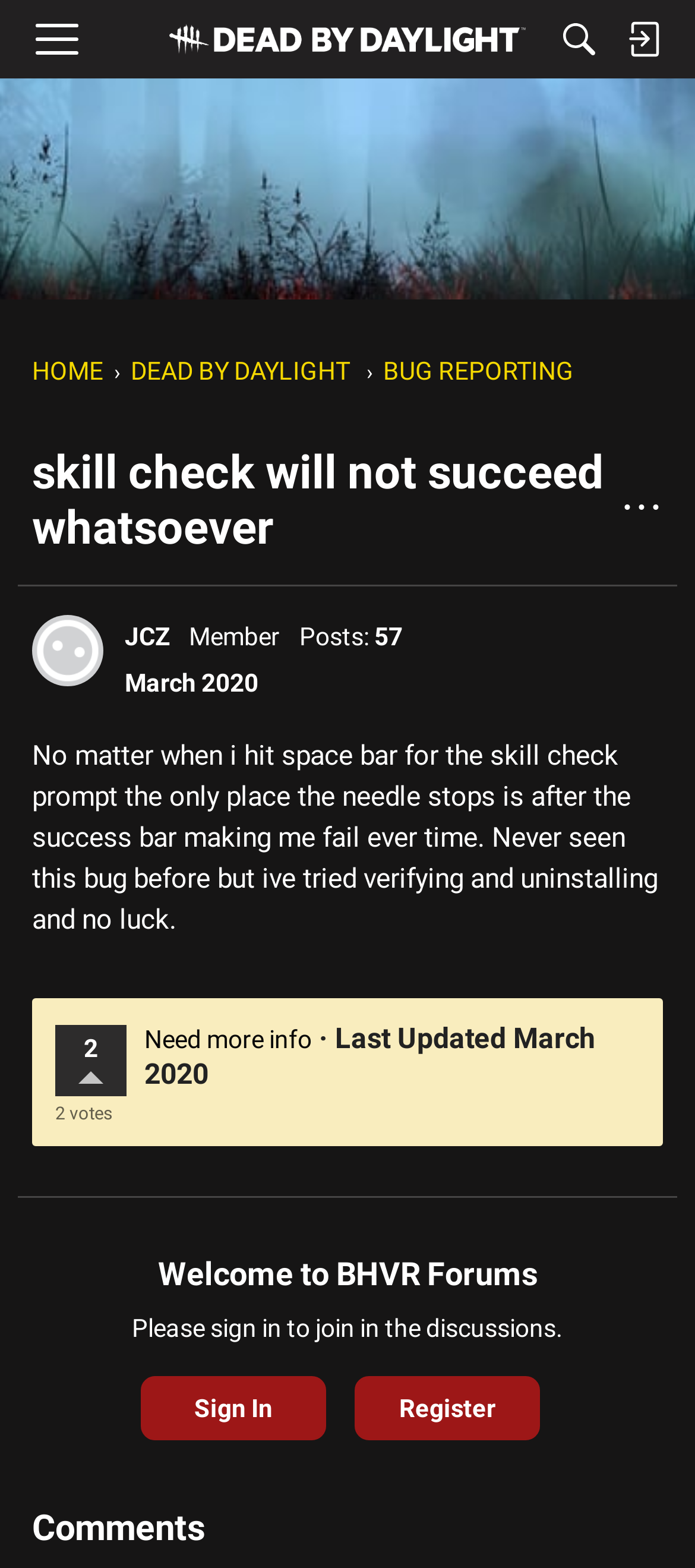Respond to the question below with a single word or phrase: What is the last updated time of the discussion?

March 28, 2020 1:14PM